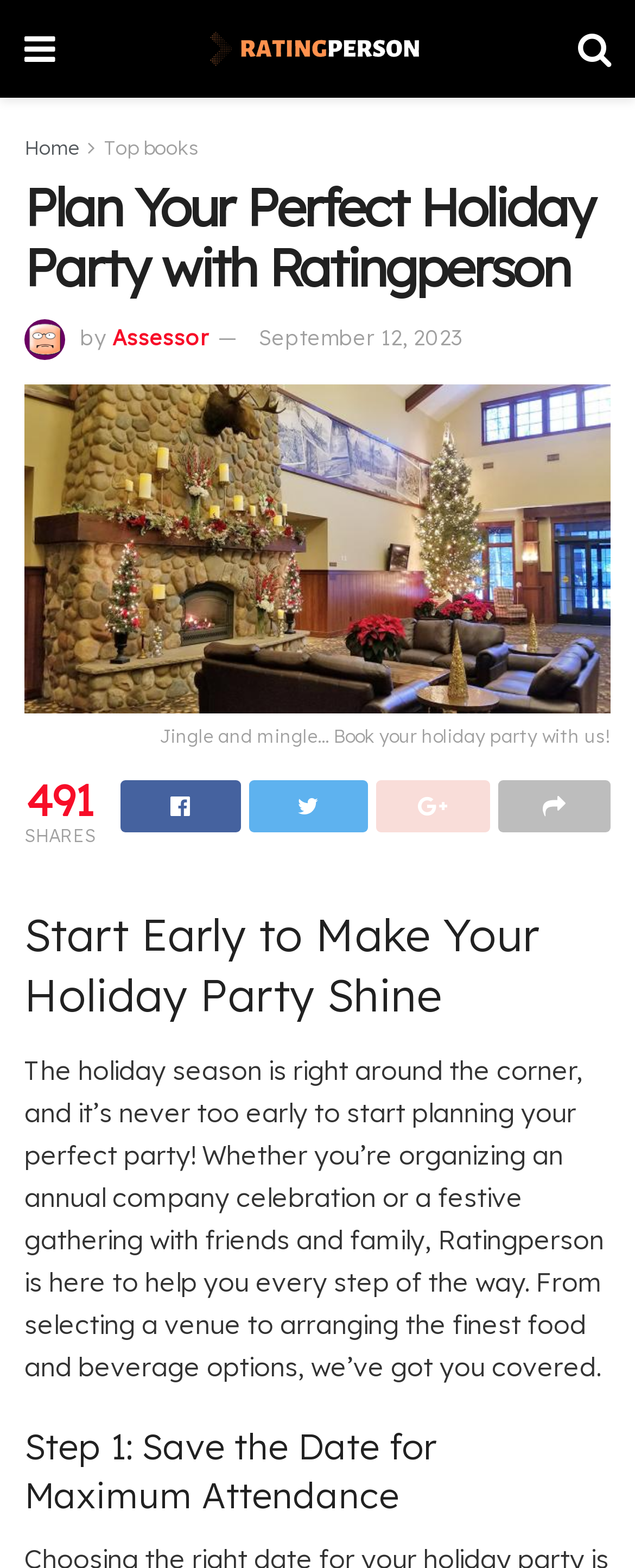Determine the bounding box coordinates of the region I should click to achieve the following instruction: "Share the article". Ensure the bounding box coordinates are four float numbers between 0 and 1, i.e., [left, top, right, bottom].

[0.19, 0.497, 0.378, 0.531]